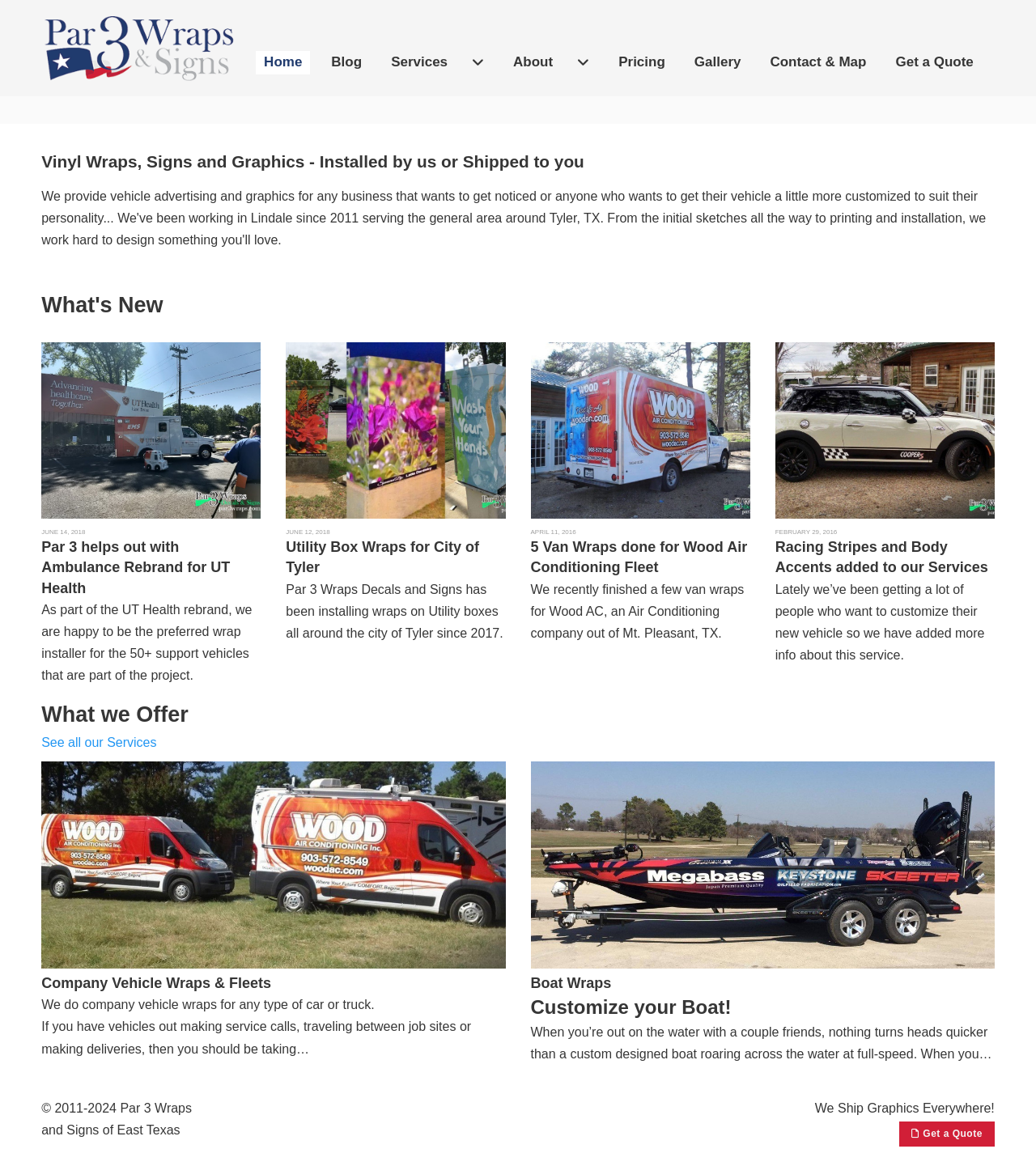Determine the bounding box coordinates for the UI element described. Format the coordinates as (top-left x, top-left y, bottom-right x, bottom-right y) and ensure all values are between 0 and 1. Element description: Dominion Marketing LLC

None